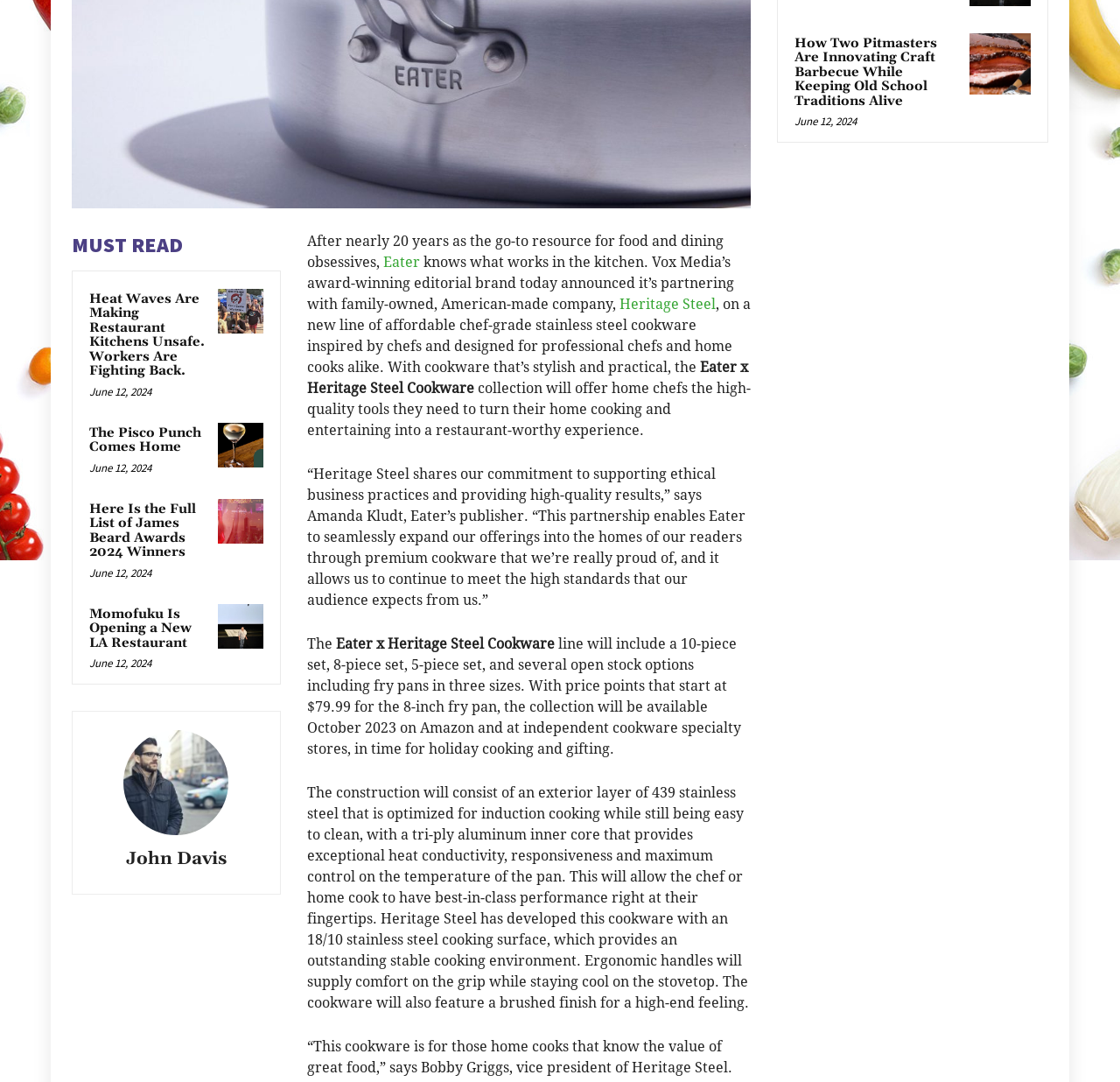Determine the bounding box coordinates of the UI element described below. Use the format (top-left x, top-left y, bottom-right x, bottom-right y) with floating point numbers between 0 and 1: Heritage Steel

[0.553, 0.273, 0.639, 0.288]